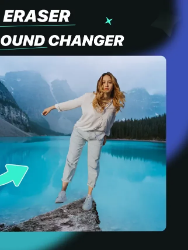What is the color of the lake?
Refer to the image and respond with a one-word or short-phrase answer.

Turquoise